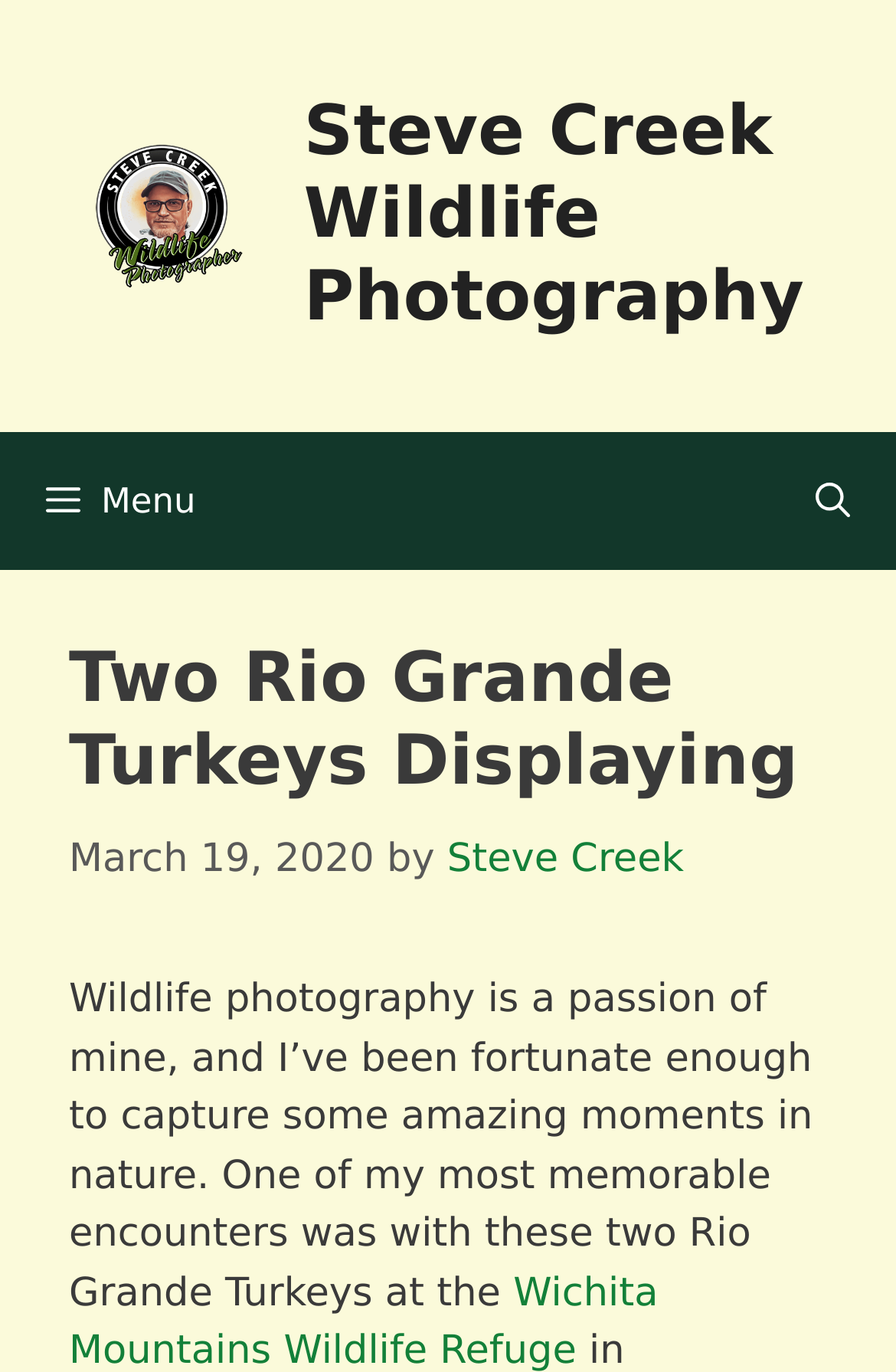When was the photo taken?
Provide a detailed and extensive answer to the question.

The date of the photo can be found in the time element in the header section, which displays 'March 19, 2020'.